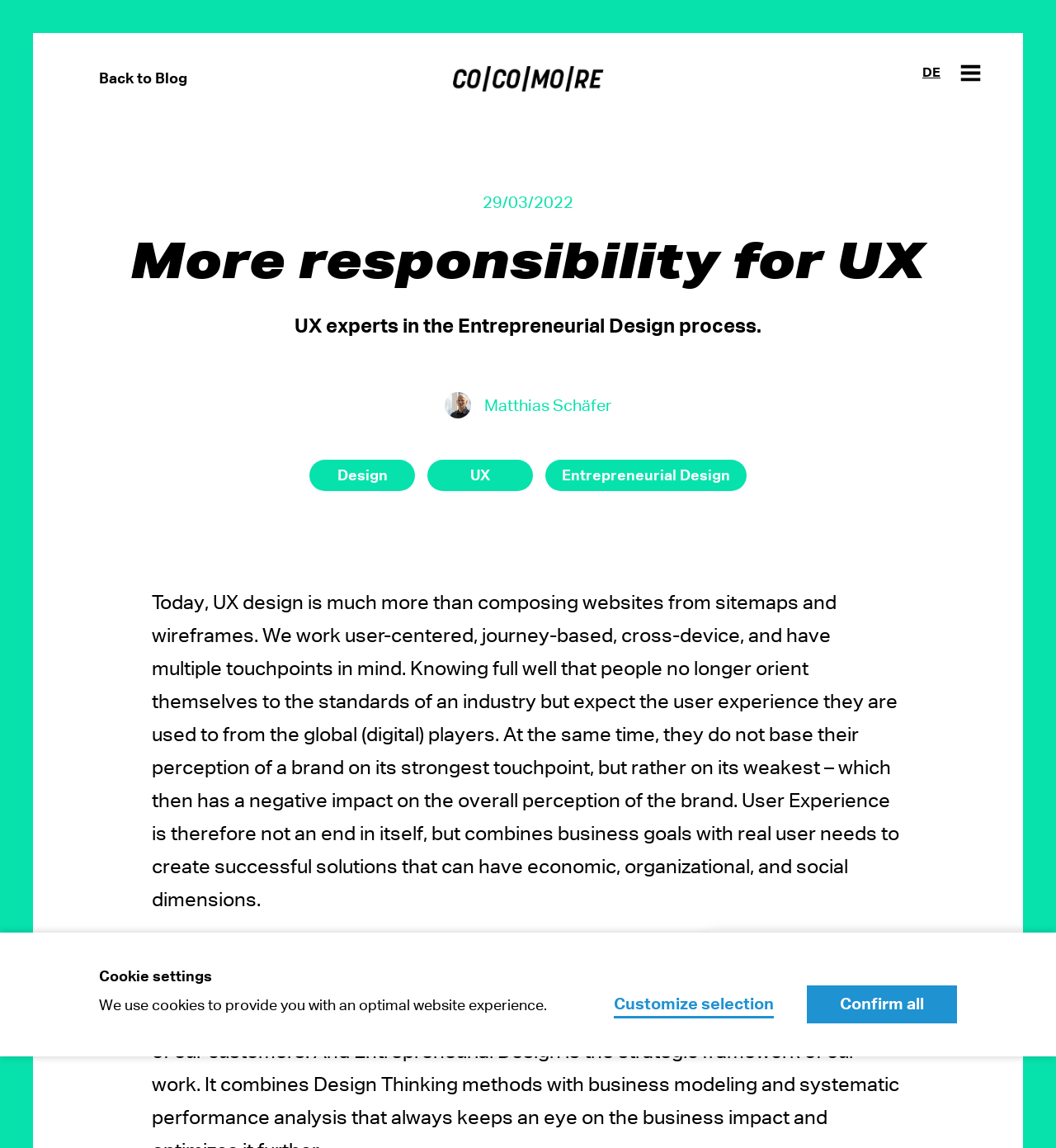Please locate the clickable area by providing the bounding box coordinates to follow this instruction: "Read about design".

[0.287, 0.412, 0.399, 0.425]